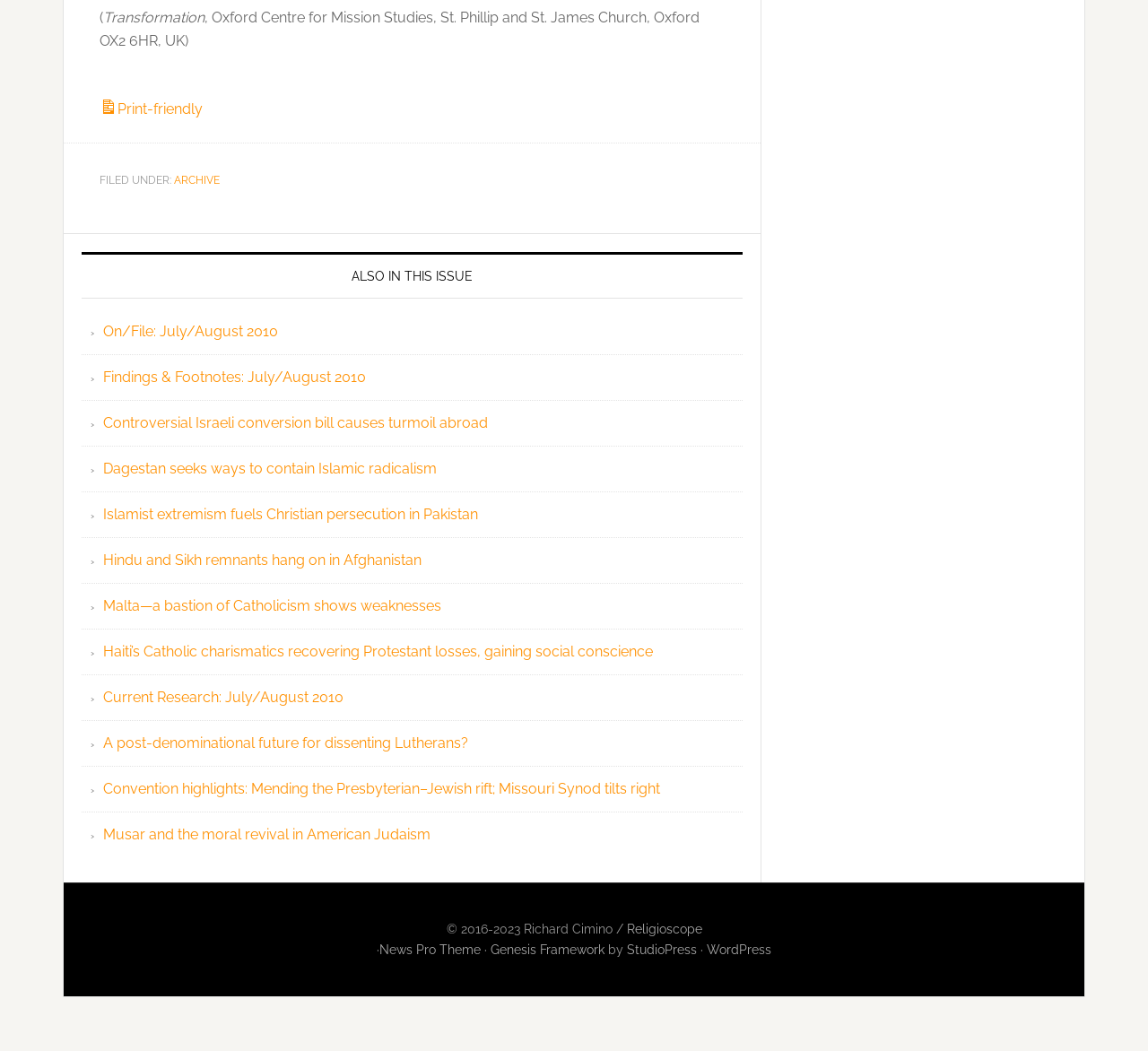Can you identify the bounding box coordinates of the clickable region needed to carry out this instruction: 'Visit Religioscope'? The coordinates should be four float numbers within the range of 0 to 1, stated as [left, top, right, bottom].

[0.546, 0.877, 0.611, 0.891]